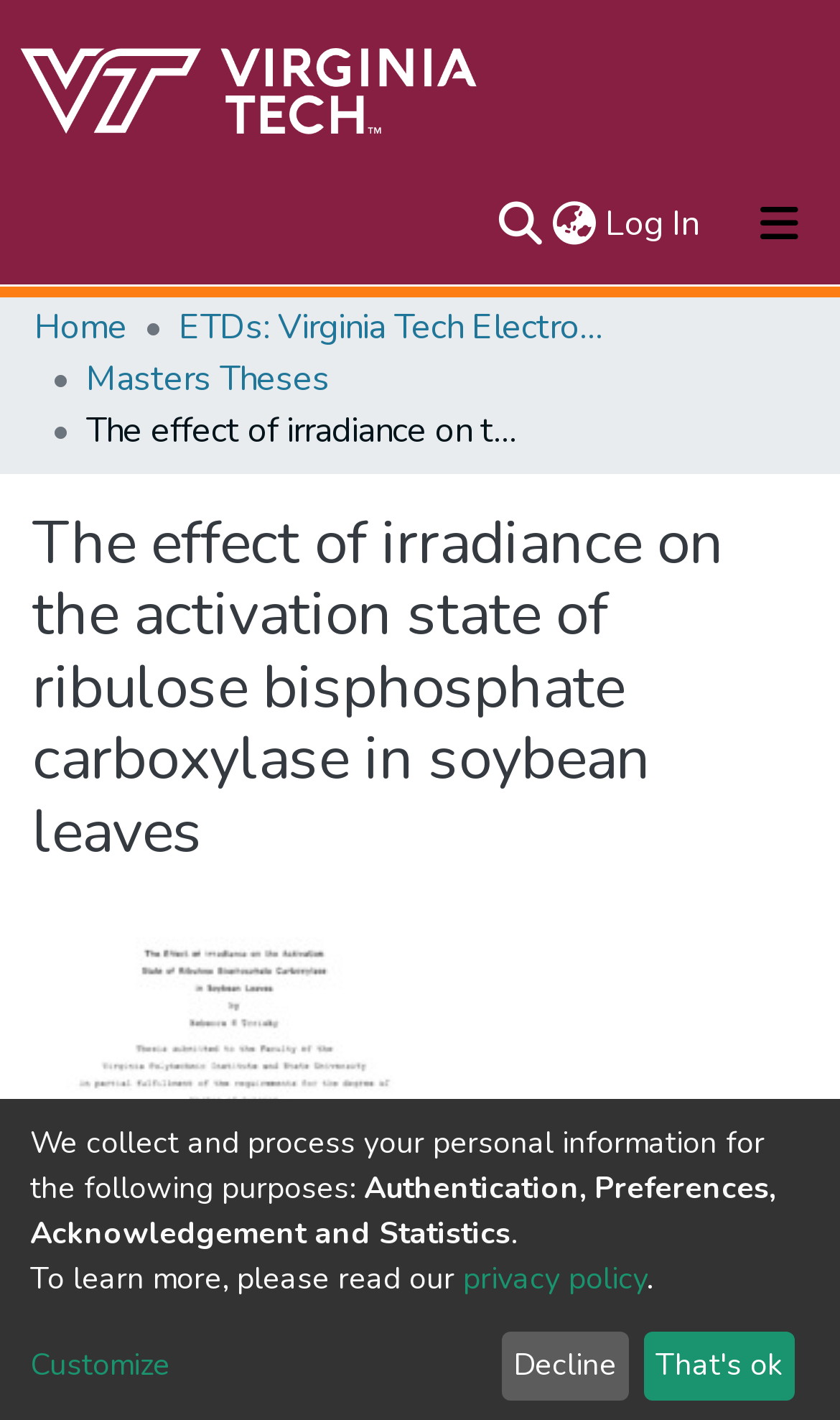What is the logo on the top left corner?
Use the information from the screenshot to give a comprehensive response to the question.

The logo is located on the top left corner of the webpage, within the navigation bar, and is an image element with the description 'Repository logo'.